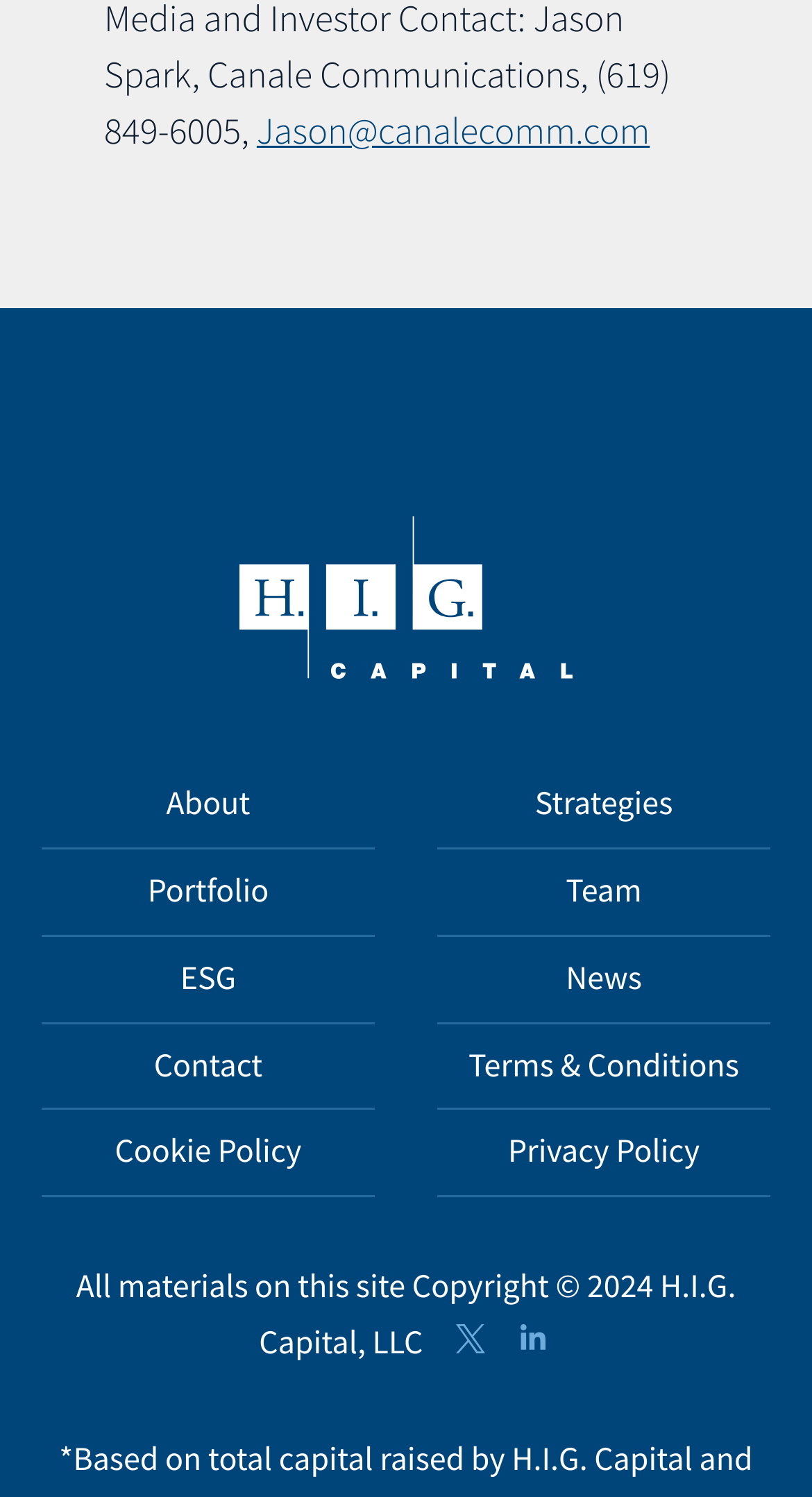Determine the bounding box coordinates of the clickable area required to perform the following instruction: "Learn about the company's ESG". The coordinates should be represented as four float numbers between 0 and 1: [left, top, right, bottom].

[0.051, 0.626, 0.462, 0.684]